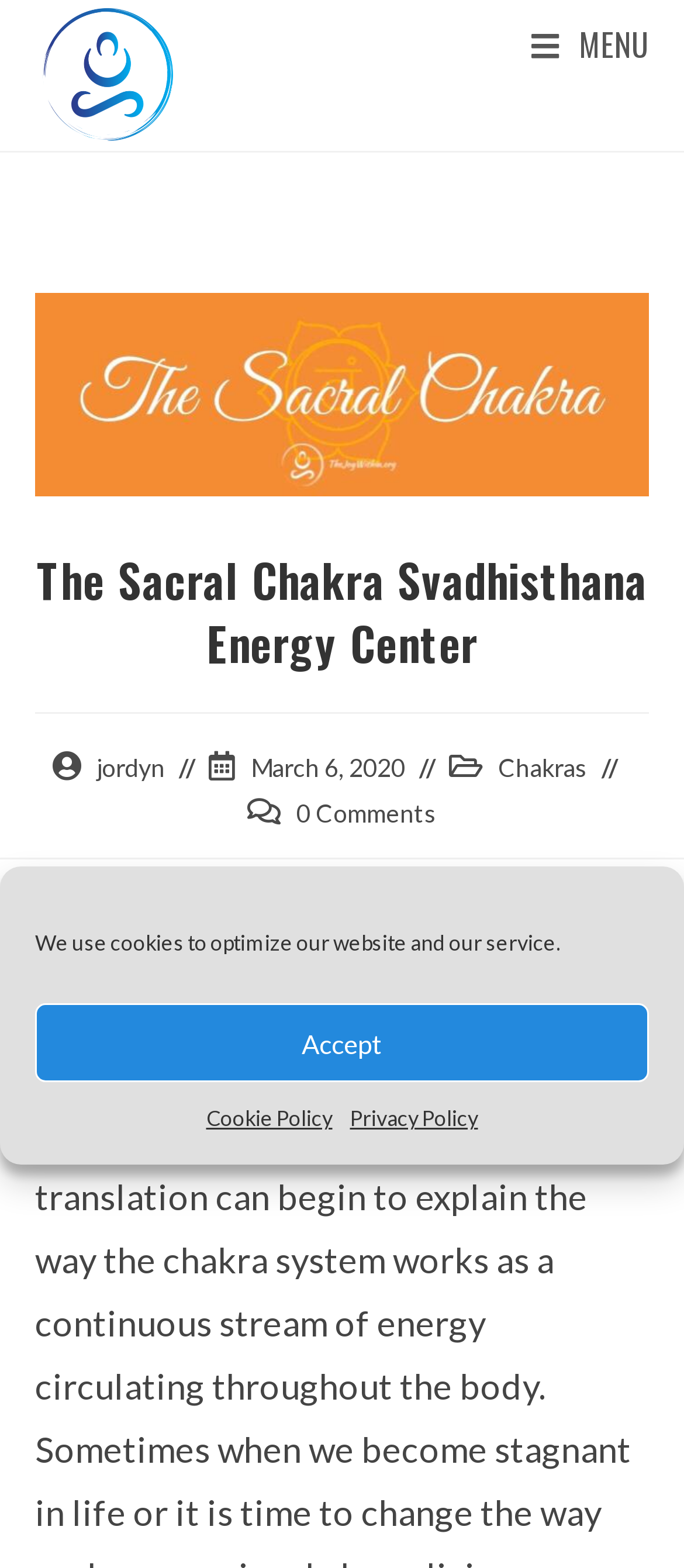Calculate the bounding box coordinates for the UI element based on the following description: "Chakras". Ensure the coordinates are four float numbers between 0 and 1, i.e., [left, top, right, bottom].

[0.728, 0.479, 0.859, 0.498]